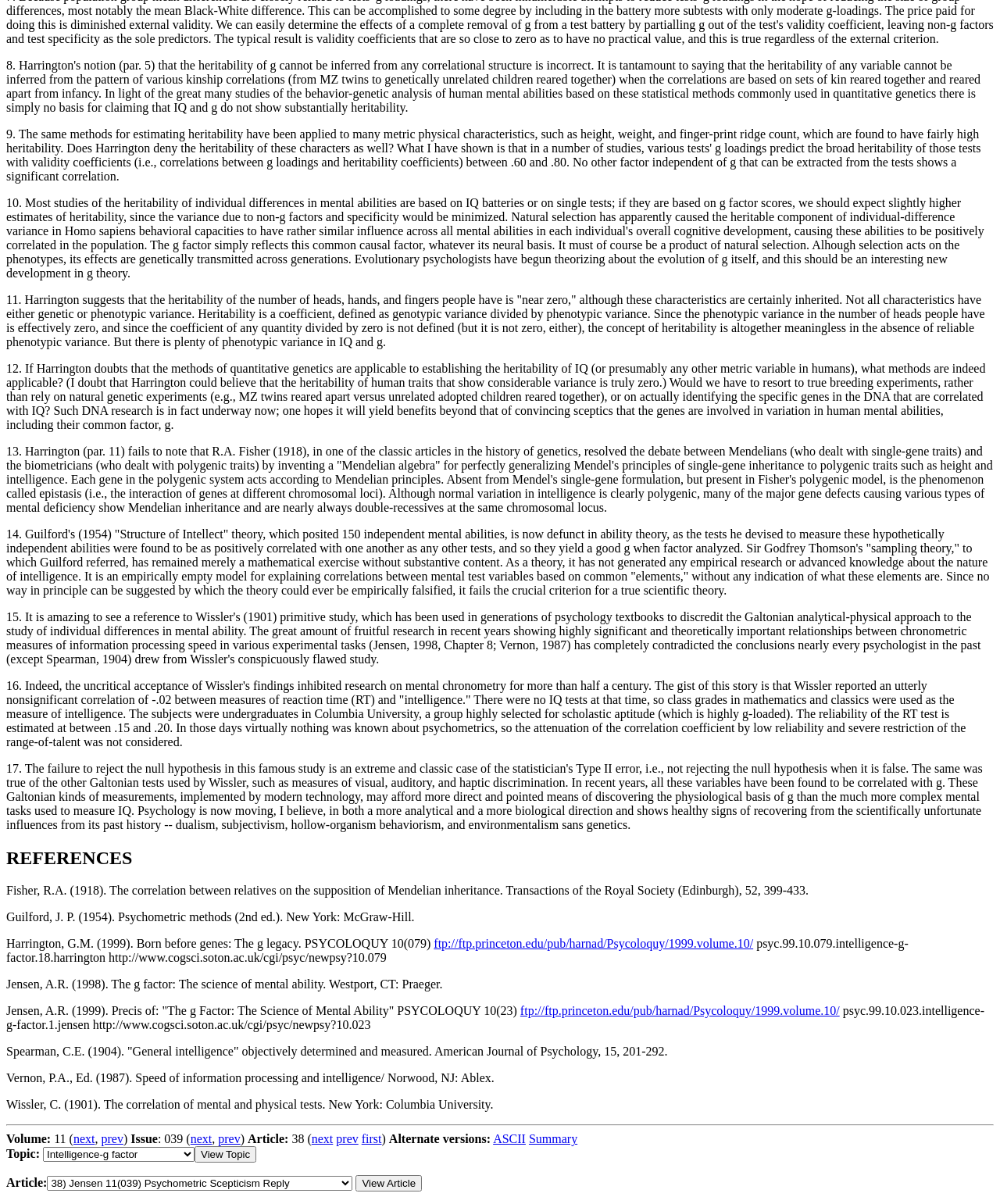How many references are listed?
From the details in the image, provide a complete and detailed answer to the question.

The number of references can be counted by looking at the list of references under the 'REFERENCES' heading, which includes 7 separate references with authors and publication dates.